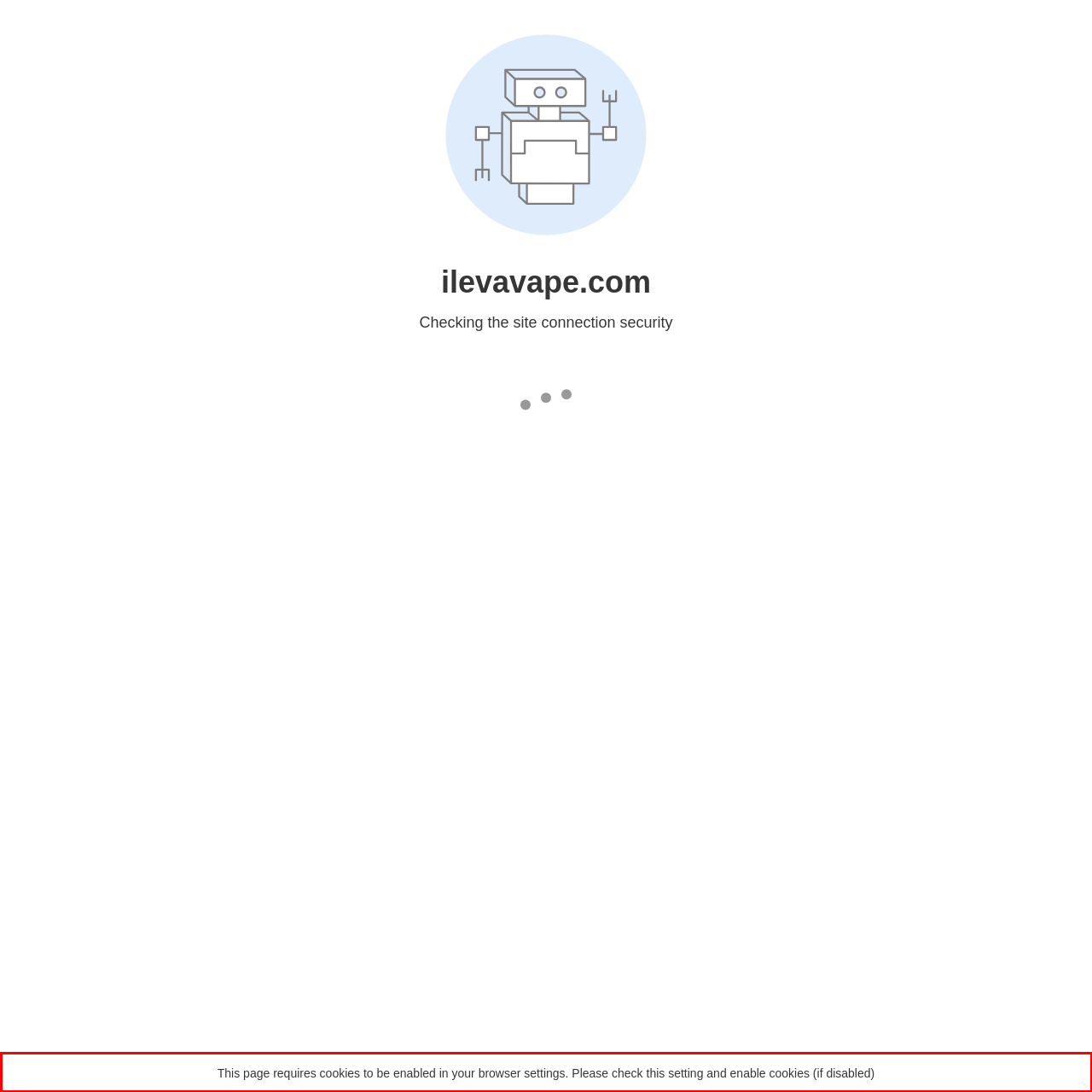Using the provided webpage screenshot, identify and read the text within the red rectangle bounding box.

This page requires cookies to be enabled in your browser settings. Please check this setting and enable cookies (if disabled)